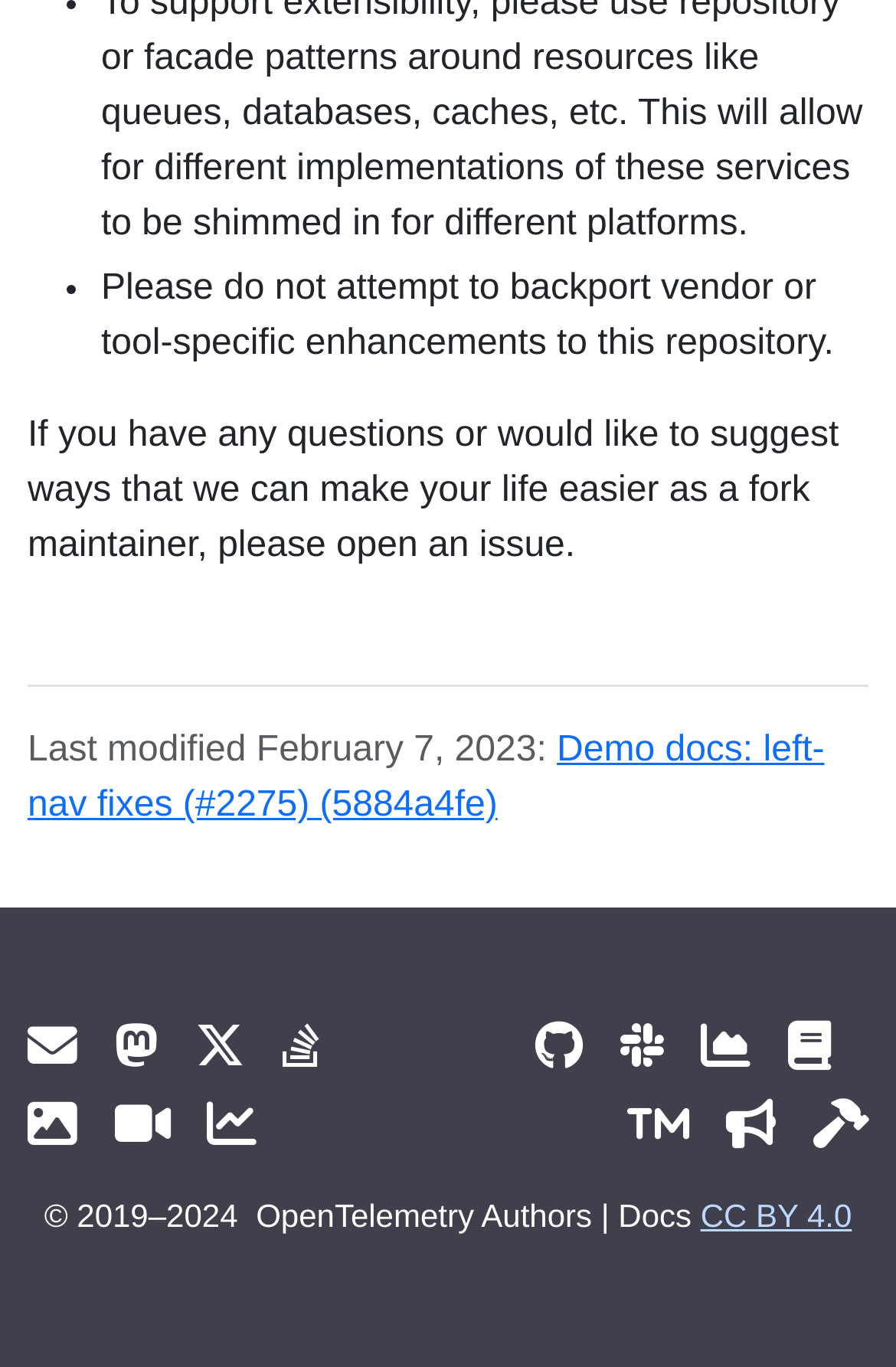Using the elements shown in the image, answer the question comprehensively: What is the last modified date?

I found the last modified date by looking at the StaticText element with the text 'Last modified February 7, 2023:' which is located at the coordinates [0.031, 0.535, 0.621, 0.563].